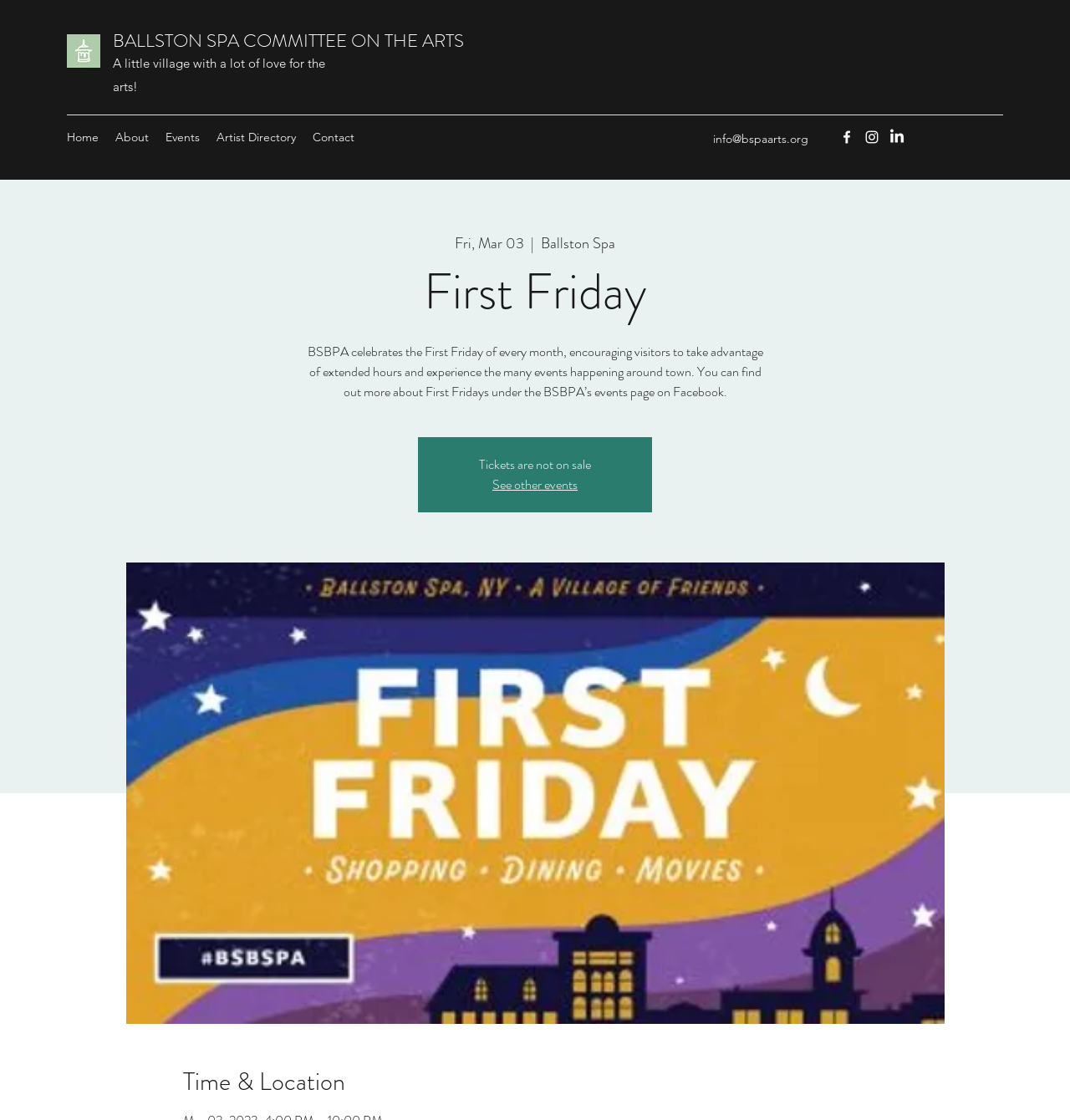What is the date of the next First Friday event?
Using the information presented in the image, please offer a detailed response to the question.

I found the answer by looking at the text that says 'Fri, Mar 03', which is likely the date of the next First Friday event.